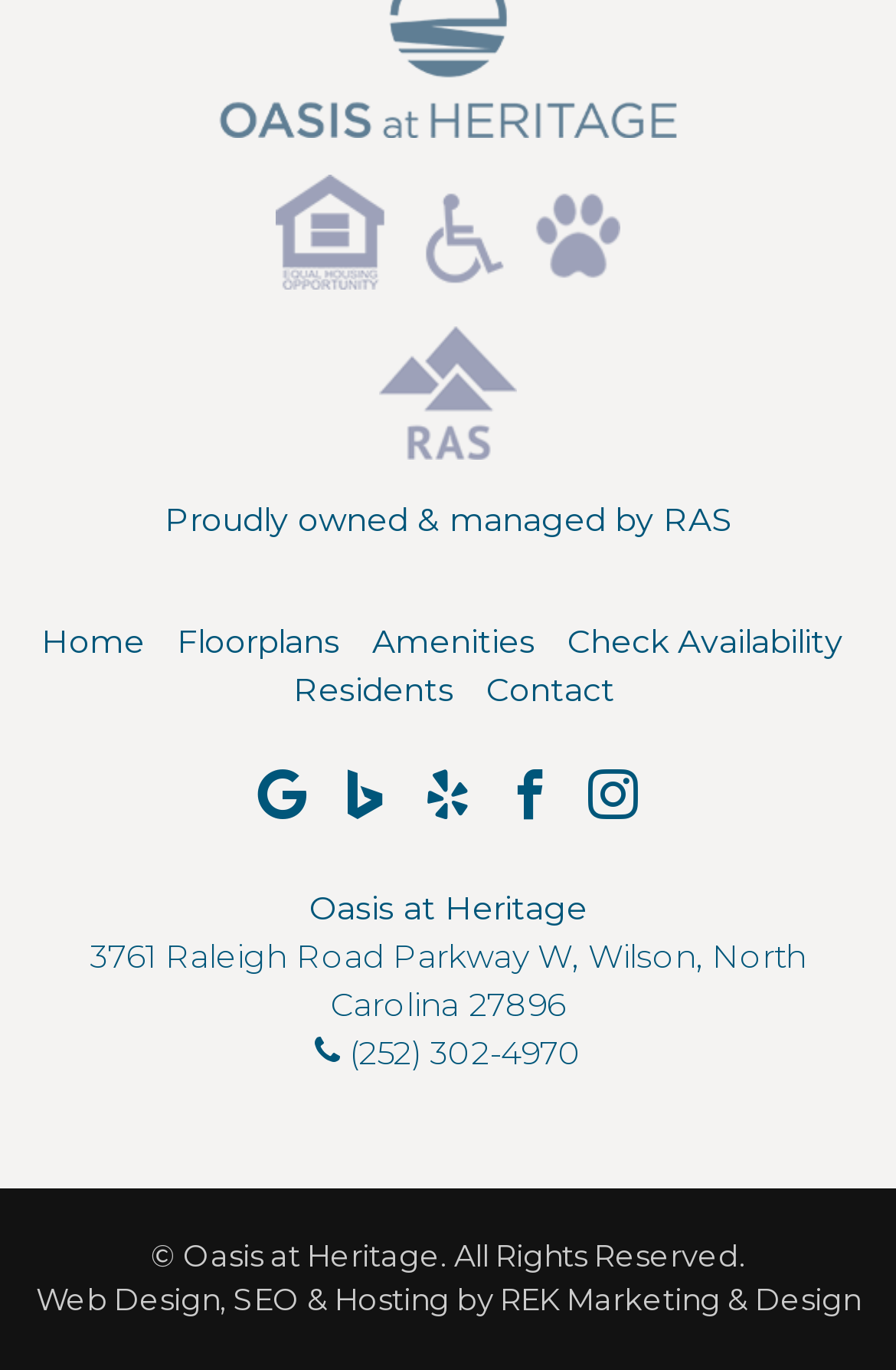Pinpoint the bounding box coordinates of the clickable area needed to execute the instruction: "Visit the 'RAS' website". The coordinates should be specified as four float numbers between 0 and 1, i.e., [left, top, right, bottom].

[0.423, 0.283, 0.577, 0.313]